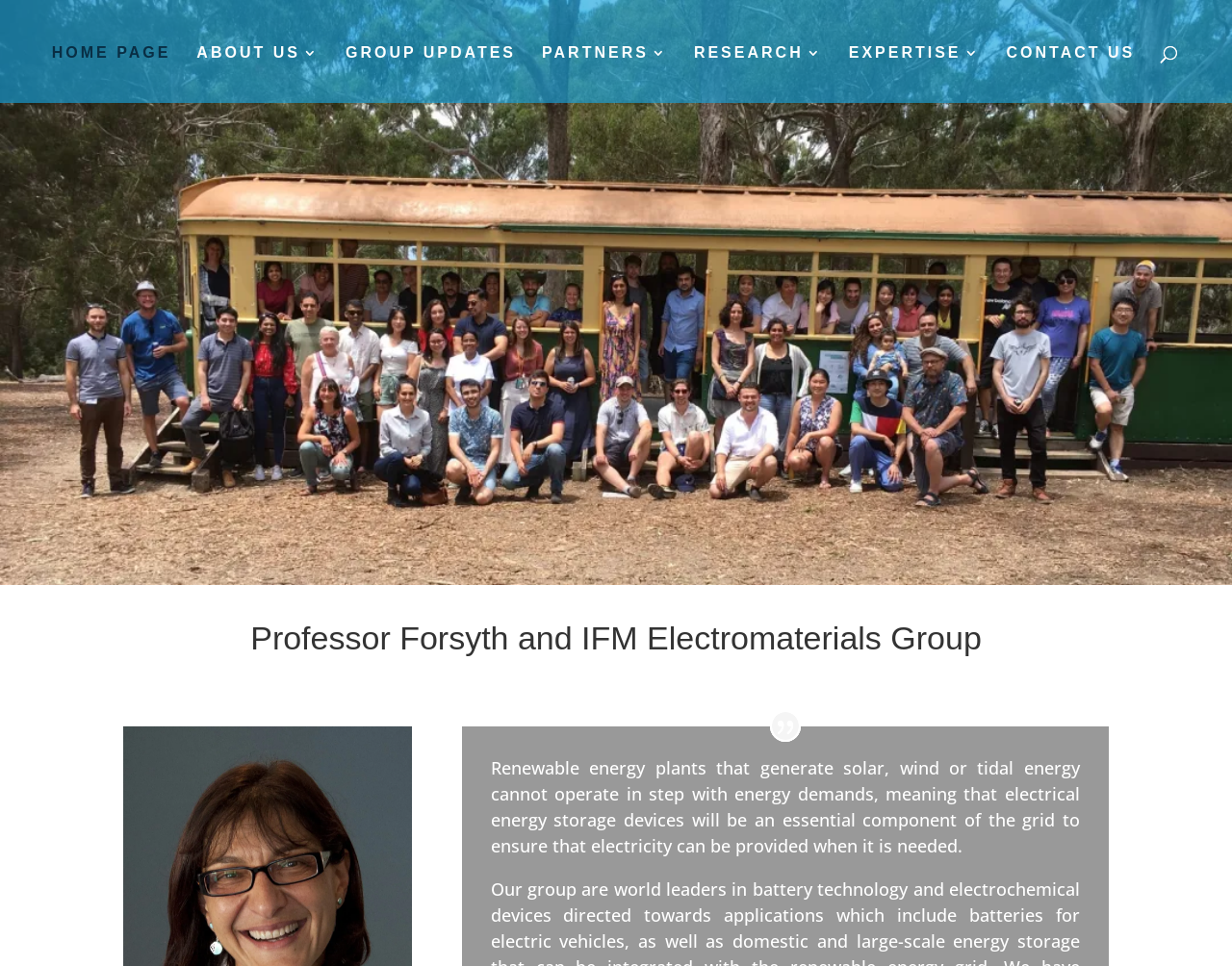How many main sections are available on the weblog?
Please give a detailed answer to the question using the information shown in the image.

There are seven main links at the top of the webpage, namely 'HOME PAGE', 'ABOUT US', 'GROUP UPDATES', 'PARTNERS', 'RESEARCH', 'EXPERTISE', and 'CONTACT US', which suggest that the weblog has seven main sections.